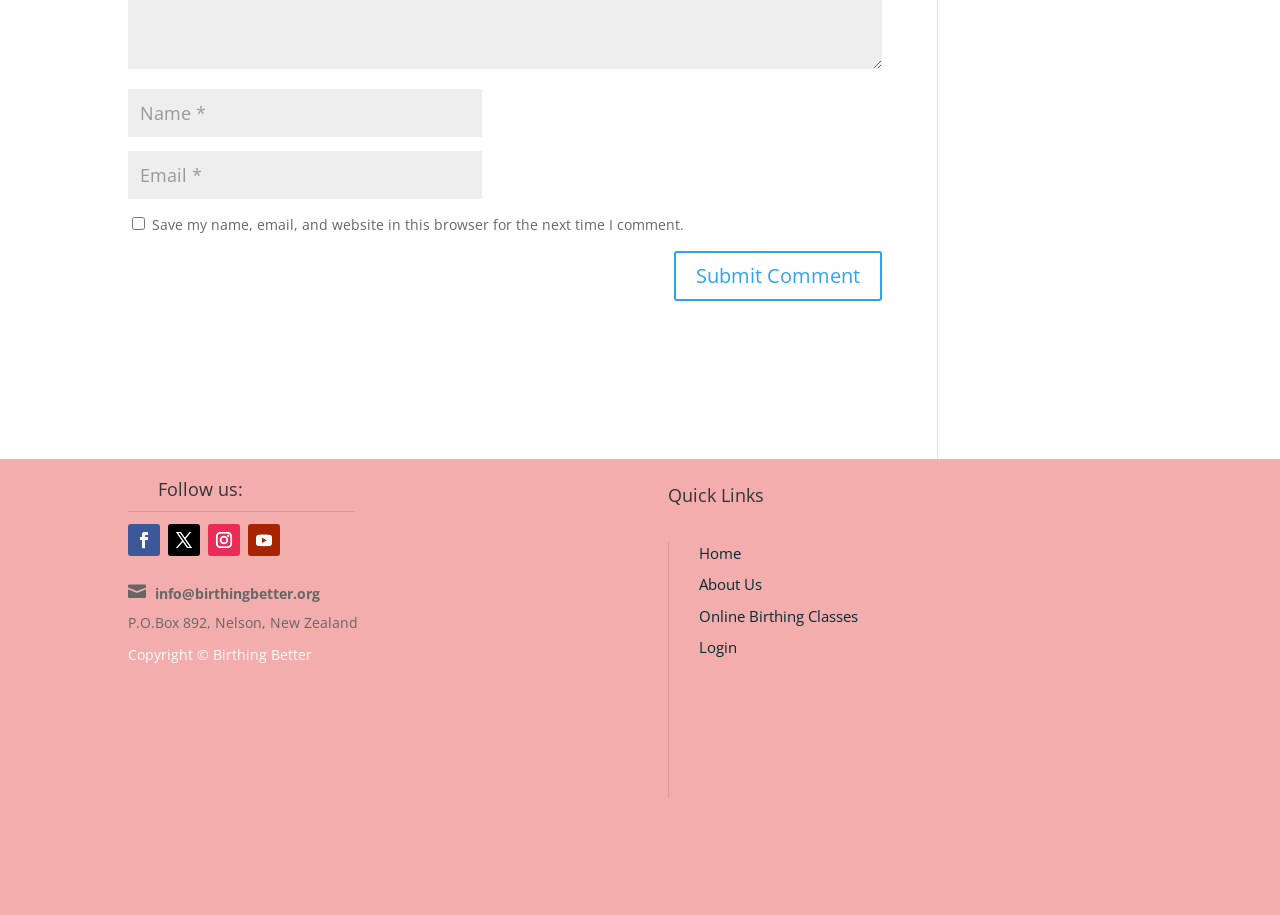What is the title of the section above the social media links?
Please respond to the question with a detailed and thorough explanation.

The section above the social media links is titled 'Follow us:', indicating that it is a call to action to follow the organization's social media profiles.